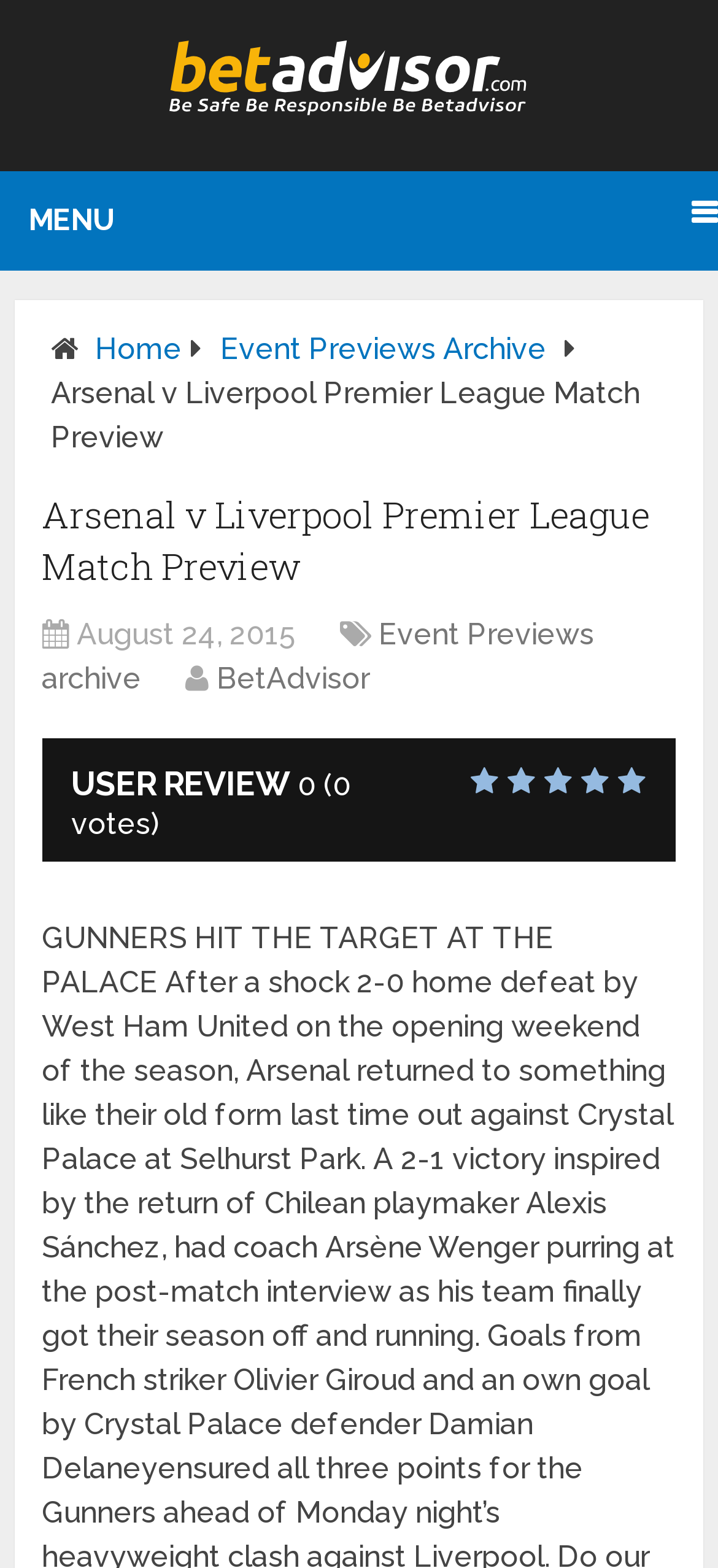Observe the image and answer the following question in detail: What is the name of the website or section?

The webpage has a heading 'BetAdvisor' and a link 'BetAdvisor' which suggests that it is the name of the website or section.